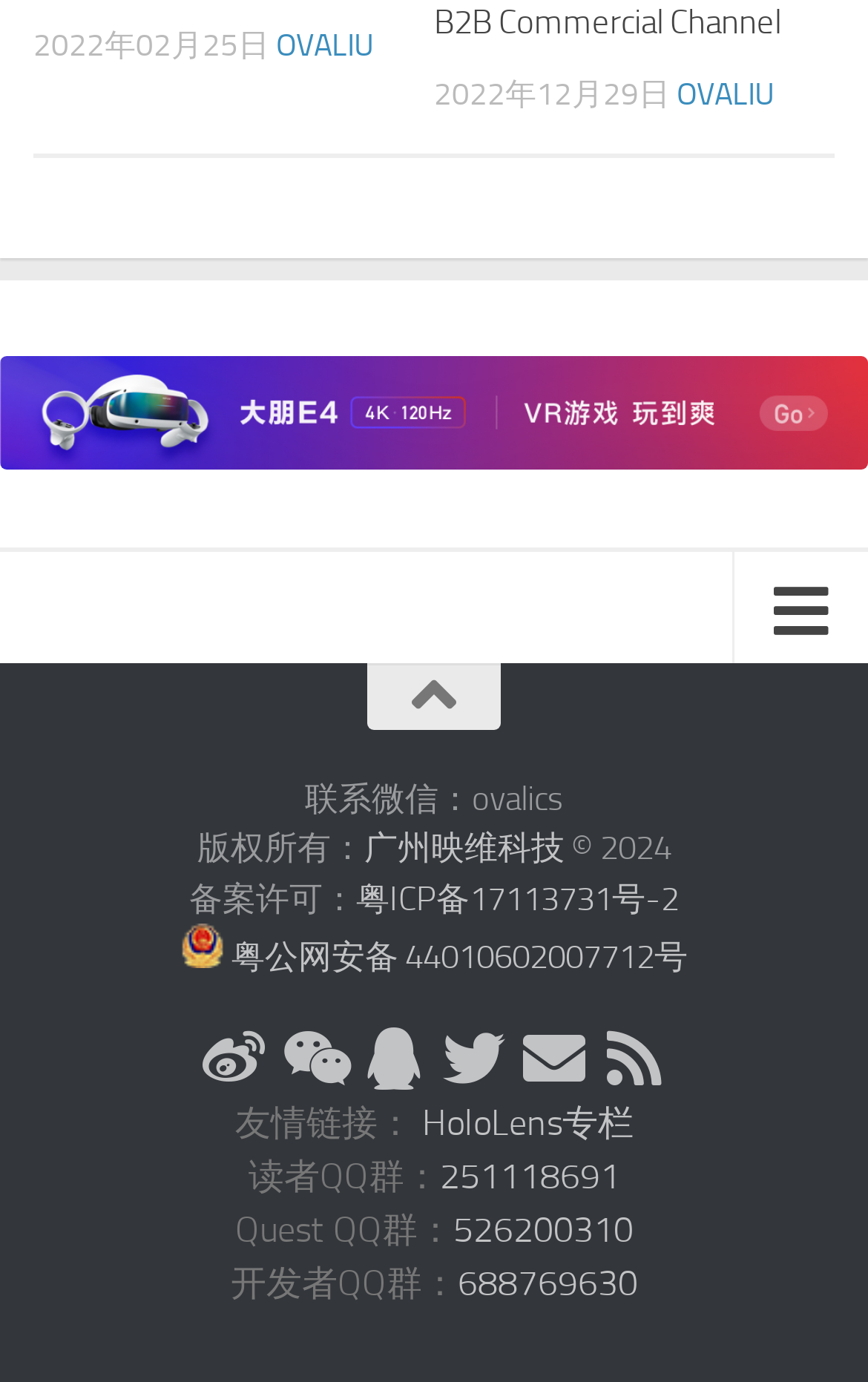Give the bounding box coordinates for the element described by: "广州映维科技".

[0.419, 0.6, 0.65, 0.629]